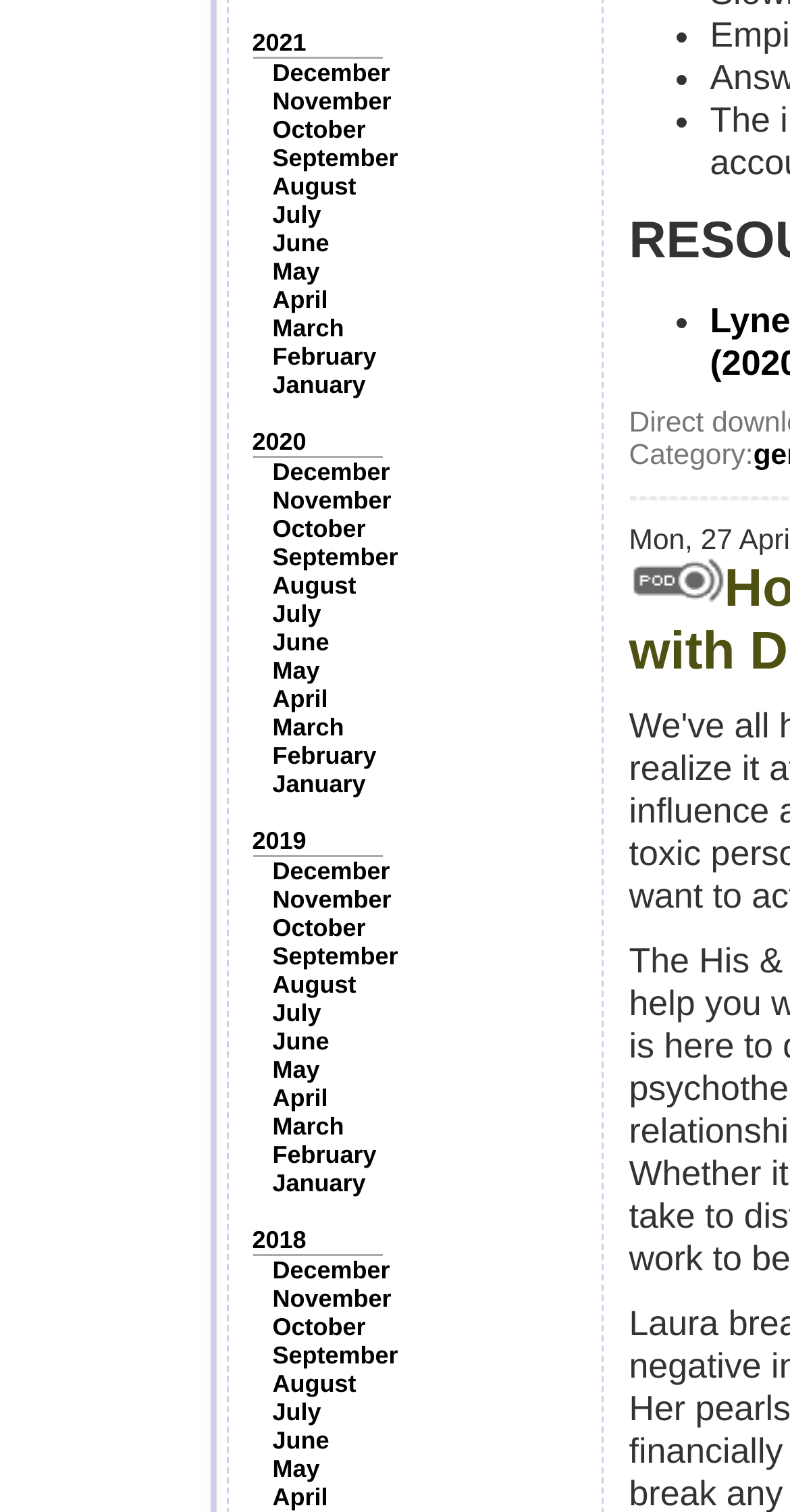Provide the bounding box coordinates for the UI element described in this sentence: "November". The coordinates should be four float values between 0 and 1, i.e., [left, top, right, bottom].

[0.345, 0.322, 0.495, 0.34]